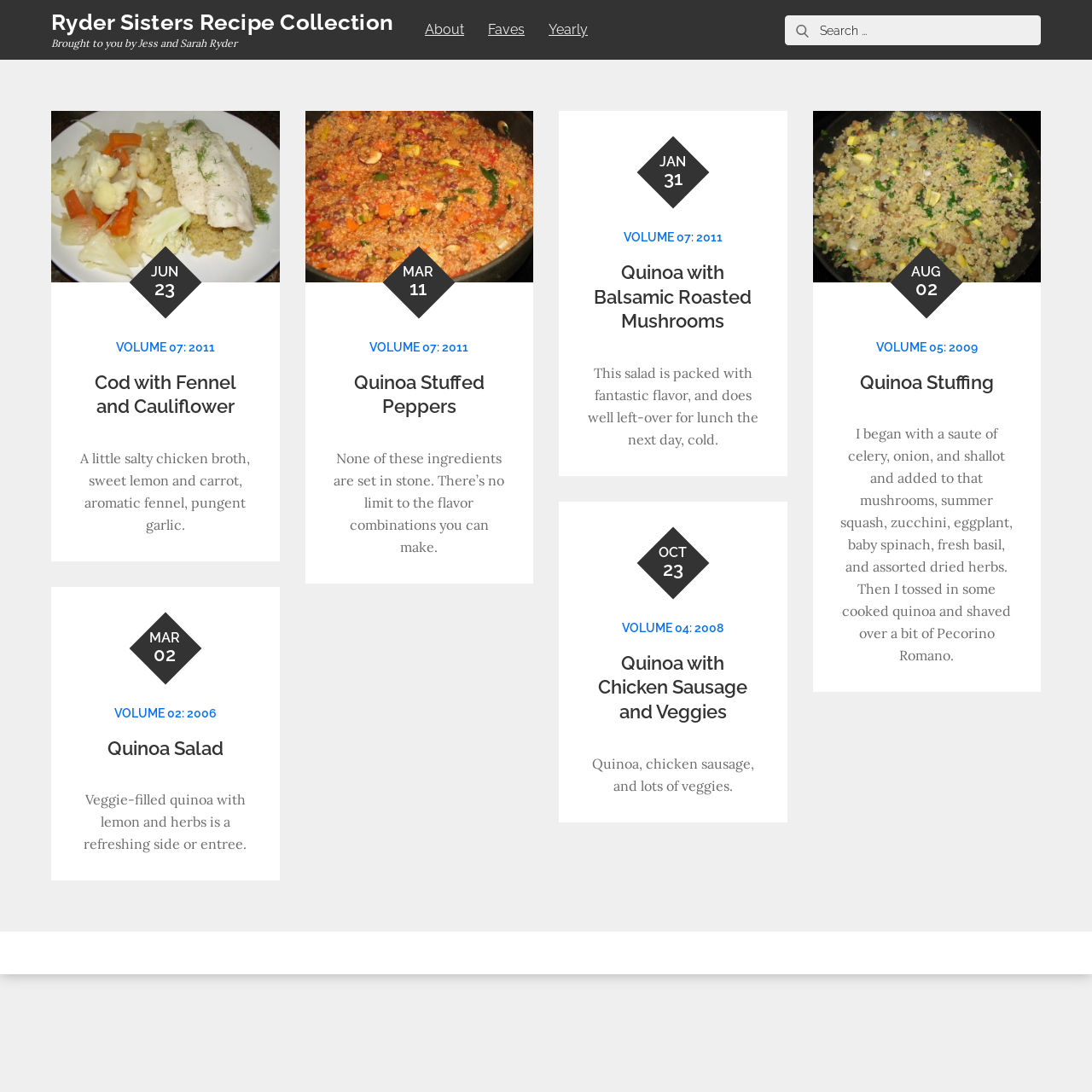Who are the authors of this recipe collection?
Provide a detailed answer to the question, using the image to inform your response.

The authors of this recipe collection are mentioned in the static text 'Brought to you by Jess and Sarah Ryder' which is located at the top of the webpage.